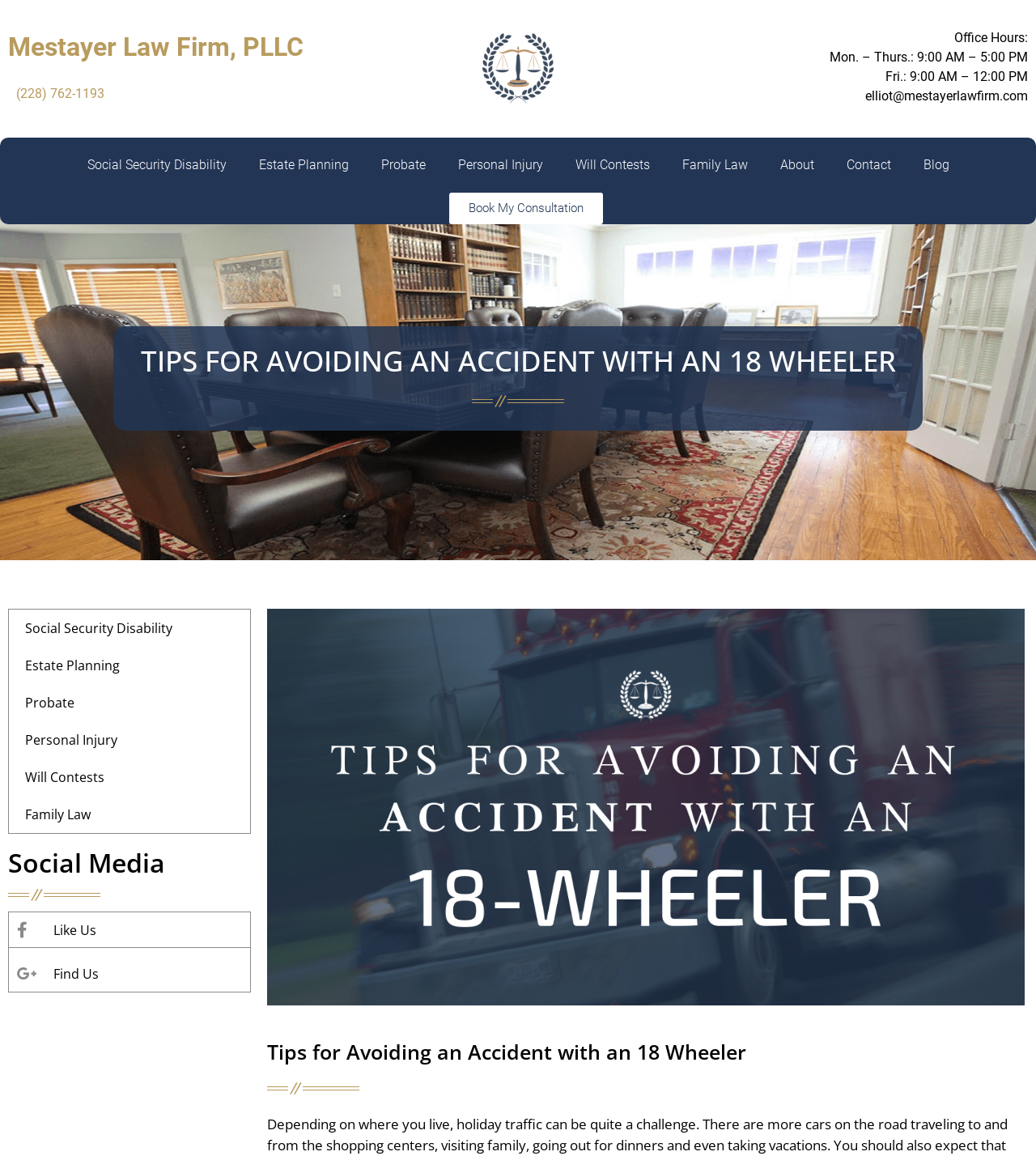How many practice areas are listed?
We need a detailed and meticulous answer to the question.

I counted the number of link elements that describe different practice areas, such as 'Social Security Disability', 'Estate Planning', 'Probate', 'Personal Injury', 'Will Contests', and 'Family Law'. There are 7 of them in total.